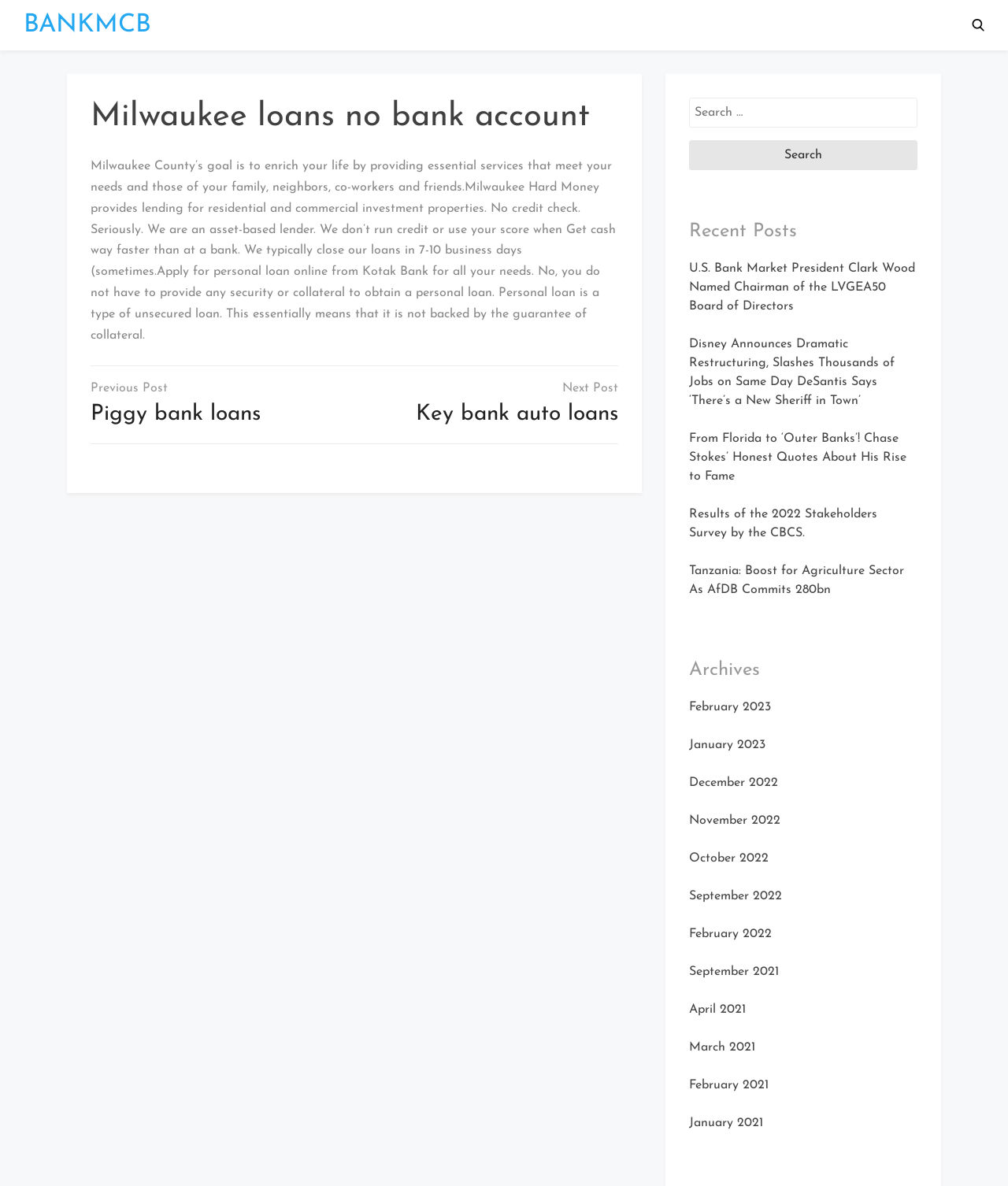Please determine the bounding box of the UI element that matches this description: BANKMCB. The coordinates should be given as (top-left x, top-left y, bottom-right x, bottom-right y), with all values between 0 and 1.

[0.023, 0.011, 0.15, 0.032]